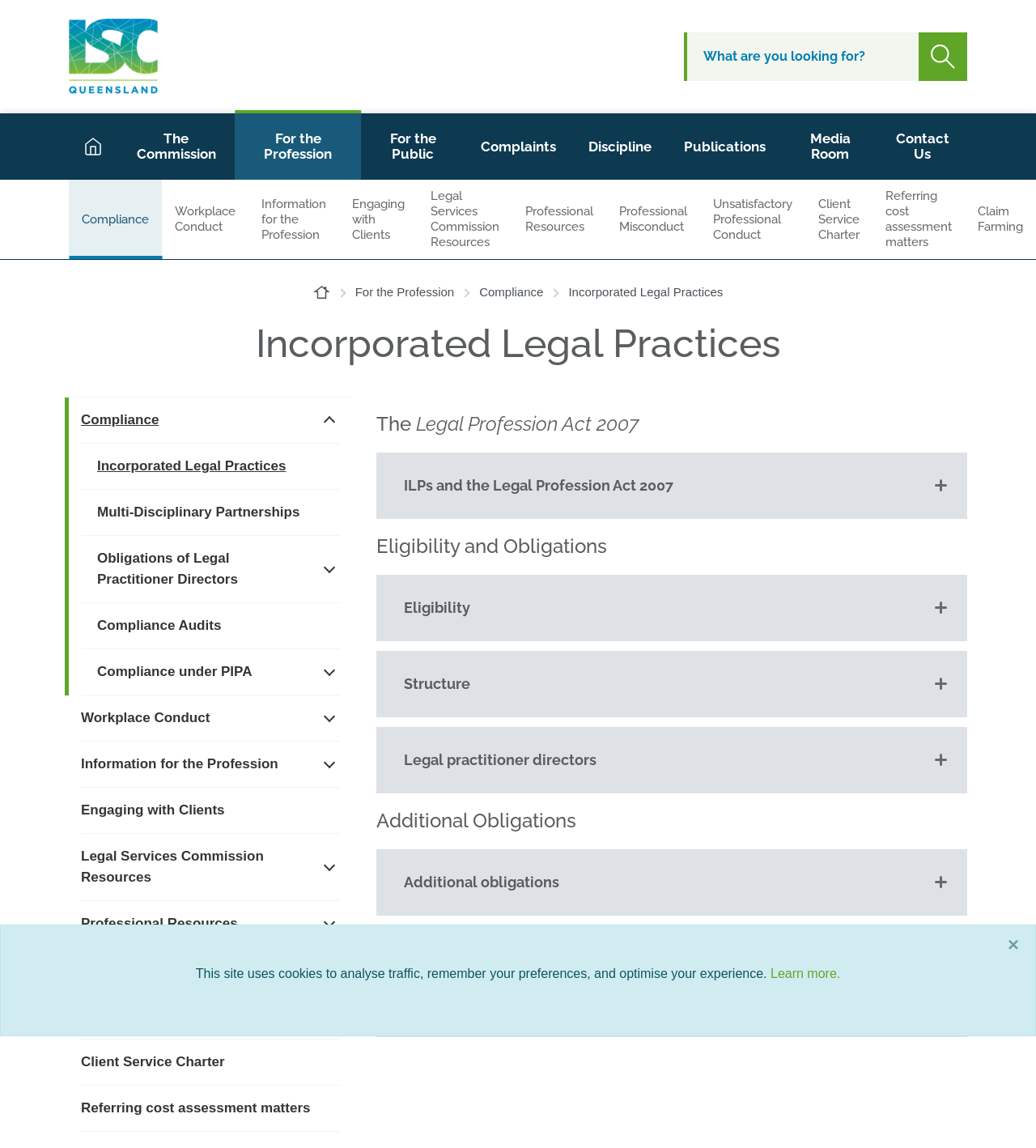Provide the text content of the webpage's main heading.

Incorporated Legal Practices